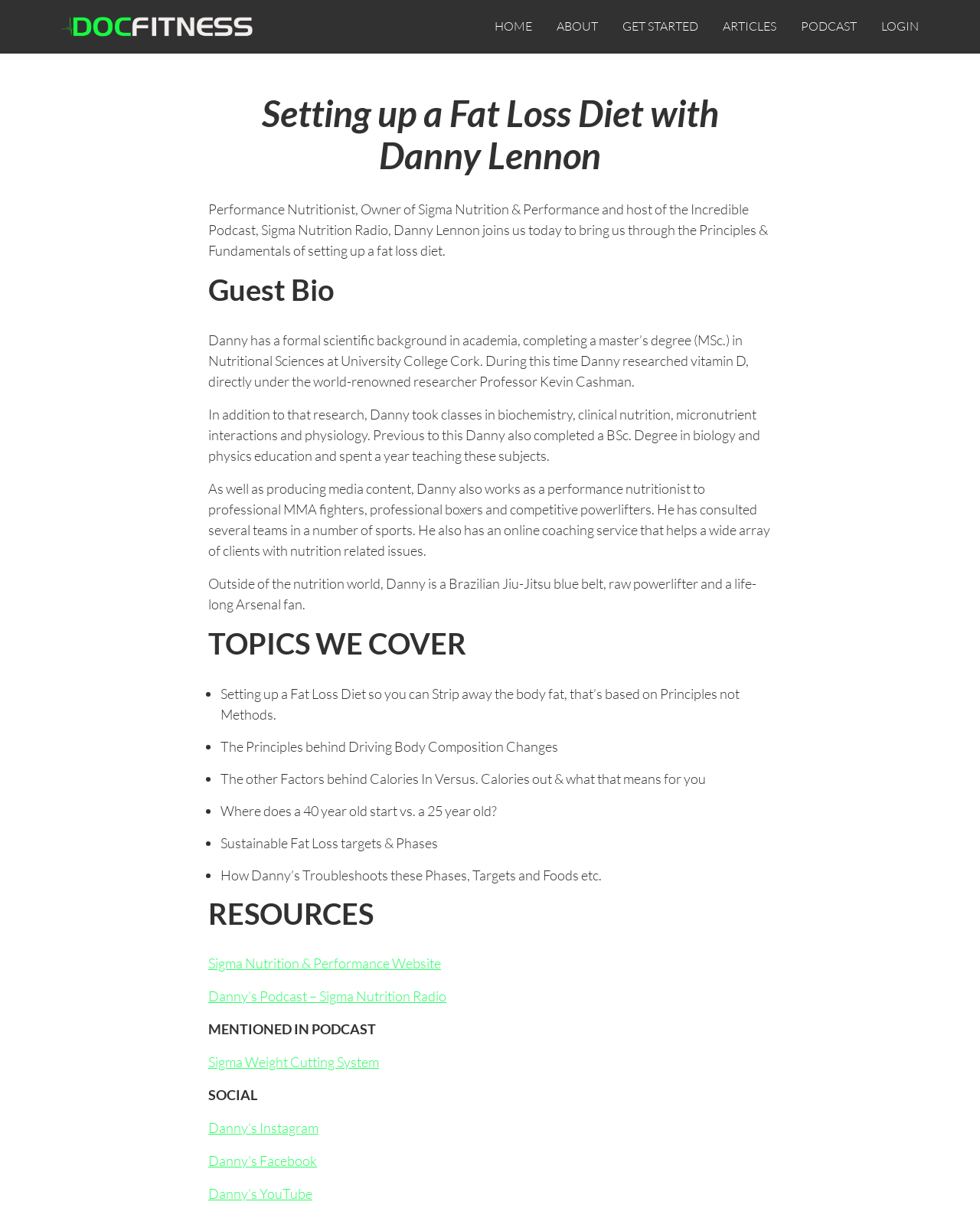What is Danny's profession?
Look at the image and respond with a single word or a short phrase.

Performance Nutritionist